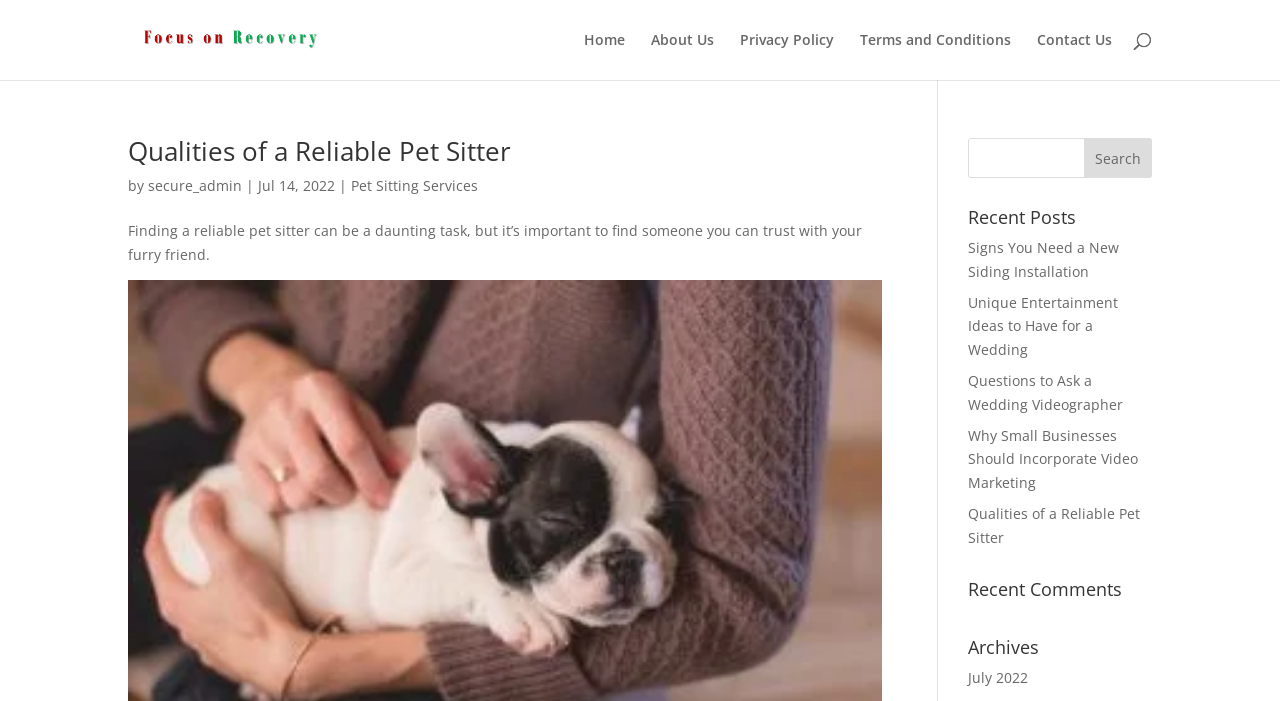Determine the bounding box coordinates for the clickable element to execute this instruction: "search for specific topic". Provide the coordinates as four float numbers between 0 and 1, i.e., [left, top, right, bottom].

[0.756, 0.197, 0.9, 0.254]